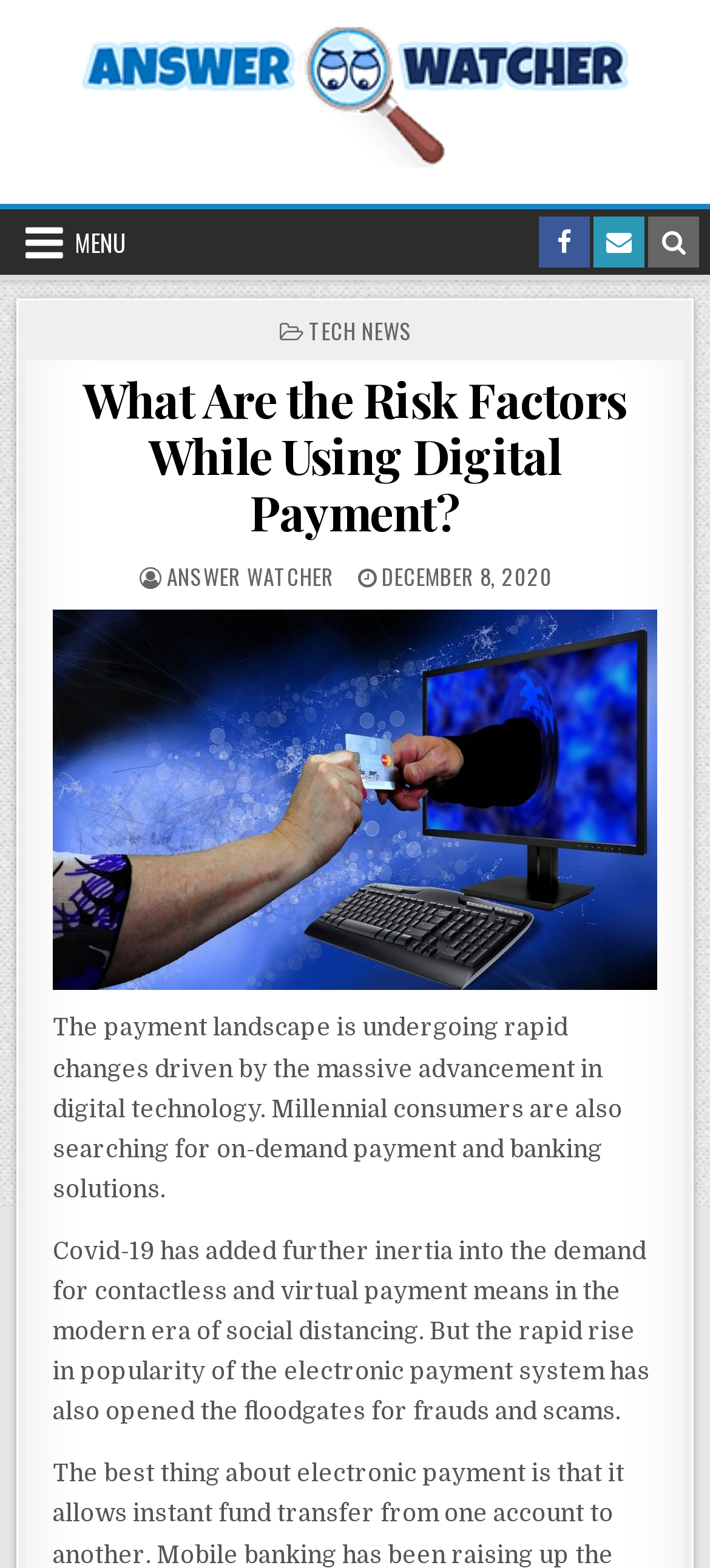Please identify the bounding box coordinates of where to click in order to follow the instruction: "Check the Facebook Button in Header".

[0.759, 0.138, 0.831, 0.171]